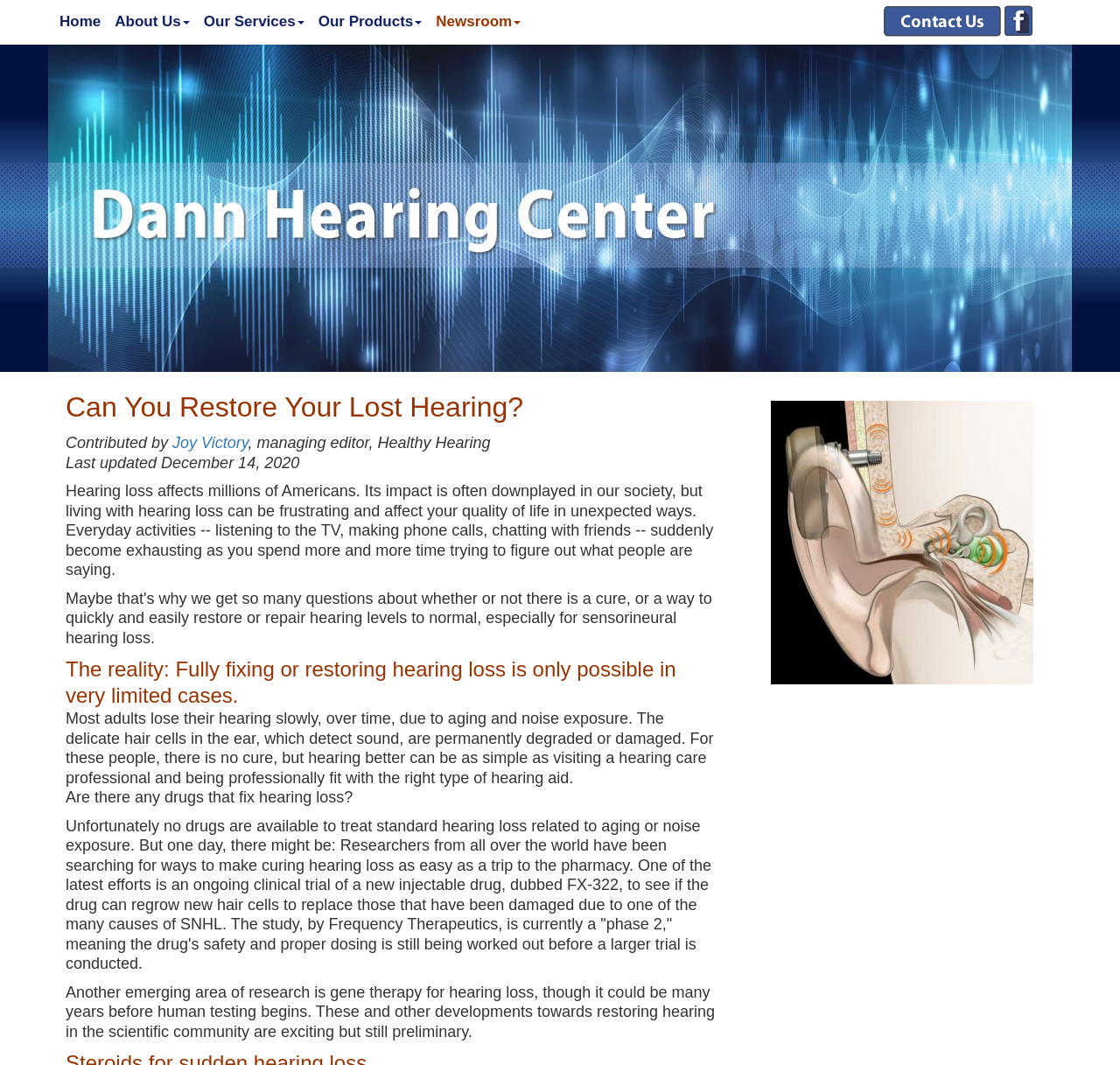Determine the main headline from the webpage and extract its text.

Can You Restore Your Lost Hearing?